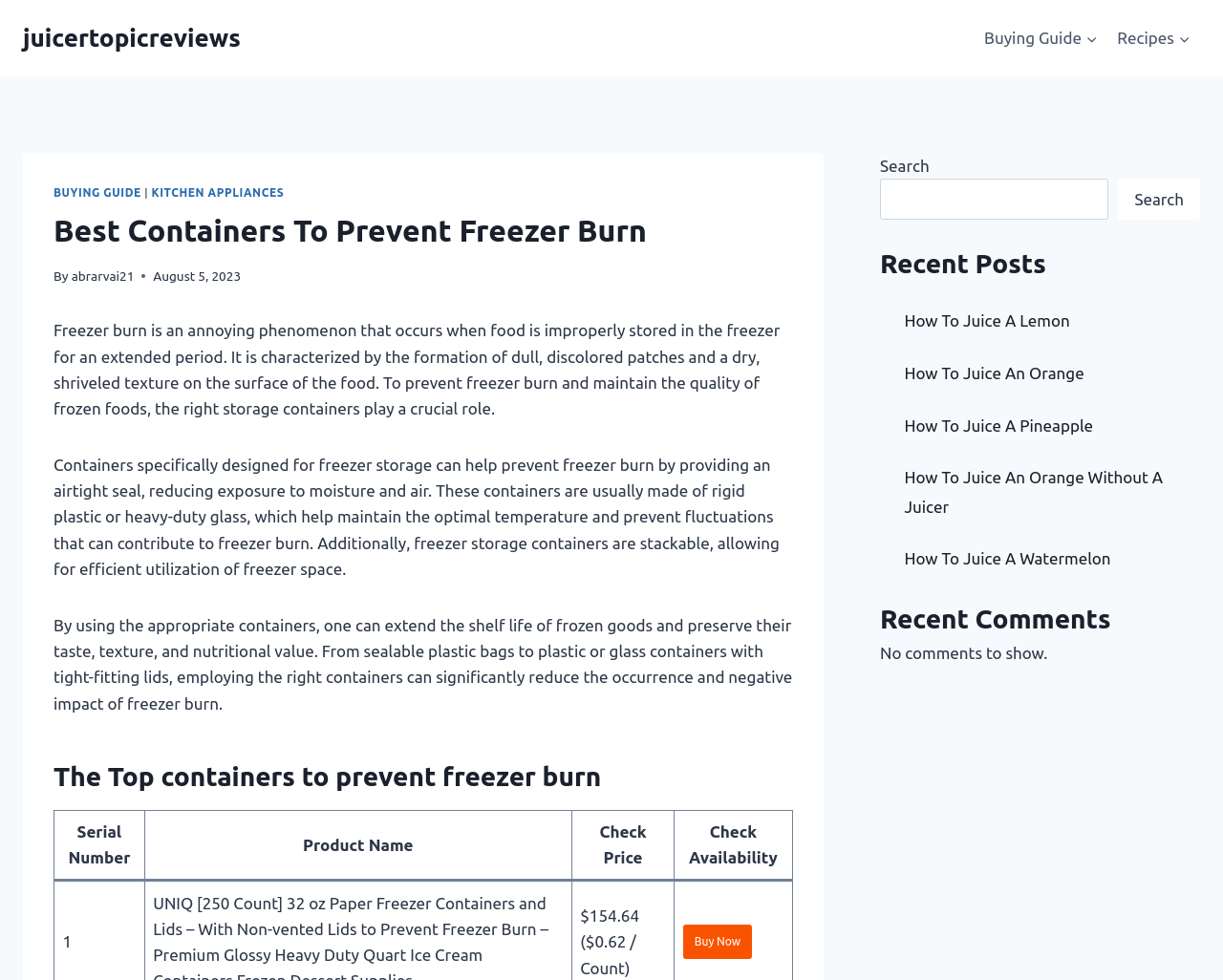Give a one-word or short phrase answer to this question: 
What is characterized by dull, discolored patches on food?

Freezer burn